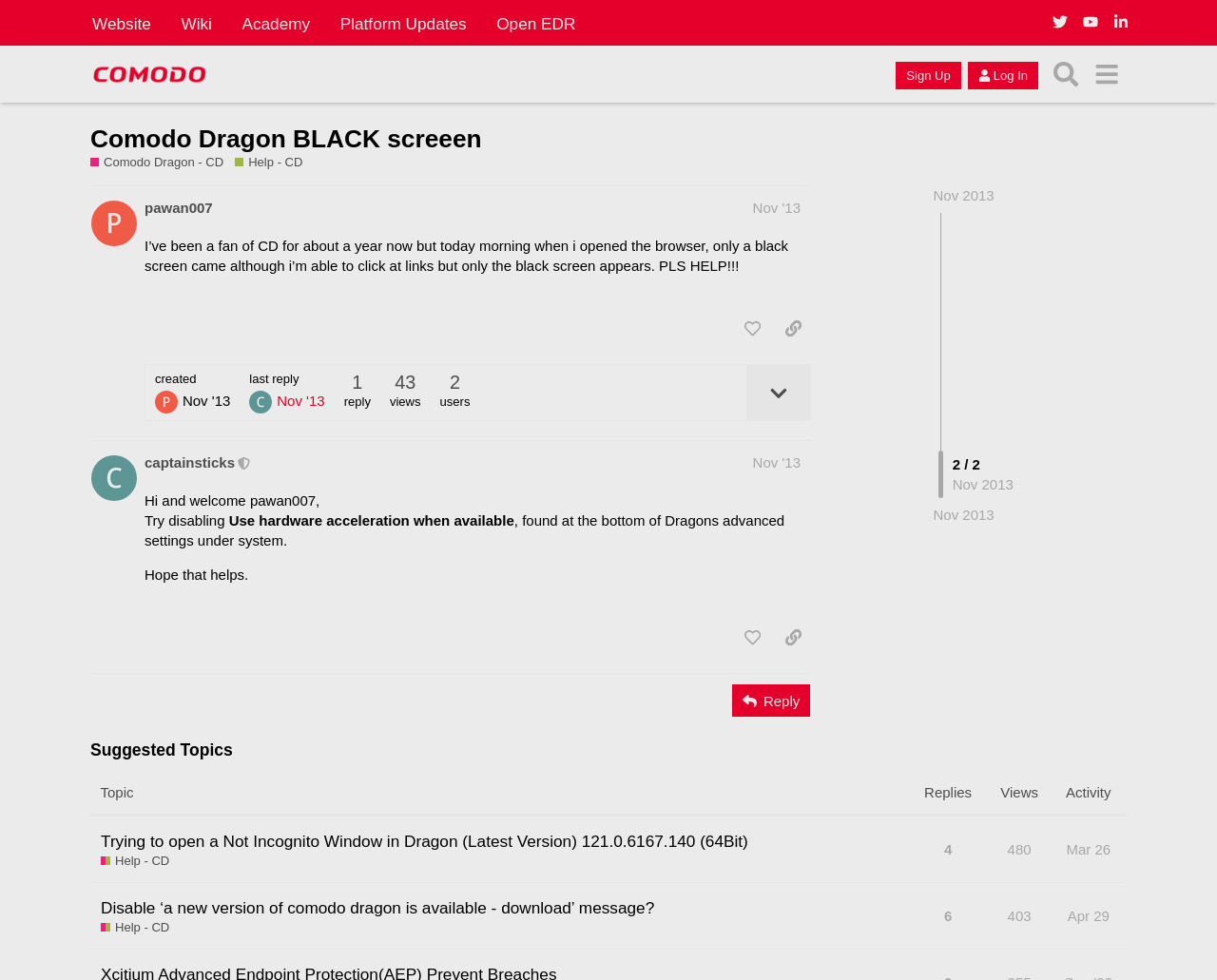Create an elaborate caption that covers all aspects of the webpage.

This webpage appears to be a forum discussion page from the Comodo Dragon community. At the top, there is a header section with links to various parts of the website, including the website, wiki, academy, platform updates, and open EDR. Below this, there is a secondary header section with links to the Comodo Forum, sign up, log in, search, and a menu button.

The main content of the page is a discussion thread with two posts. The first post, from user "pawan007", describes an issue with Comodo Dragon where the browser only displays a black screen. The post includes a detailed description of the problem and a plea for help. Below this post, there are buttons to like, share, or expand the topic details.

The second post, from user "captainsticks", is a response to the first post. It suggests a solution to the problem, which involves disabling hardware acceleration in the advanced settings of Comodo Dragon. This post also includes buttons to like, share, or expand the topic details.

To the right of the discussion thread, there is a section displaying the number of views and users. Below this, there is a "Reply" button with an image. Further down, there is a "Suggested Topics" section with a table displaying various topics, including the number of replies, views, and activity. Each topic has a heading, and some have links to the relevant discussion threads.

Overall, this webpage appears to be a forum discussion page where users can ask for help and provide solutions to problems related to Comodo Dragon.